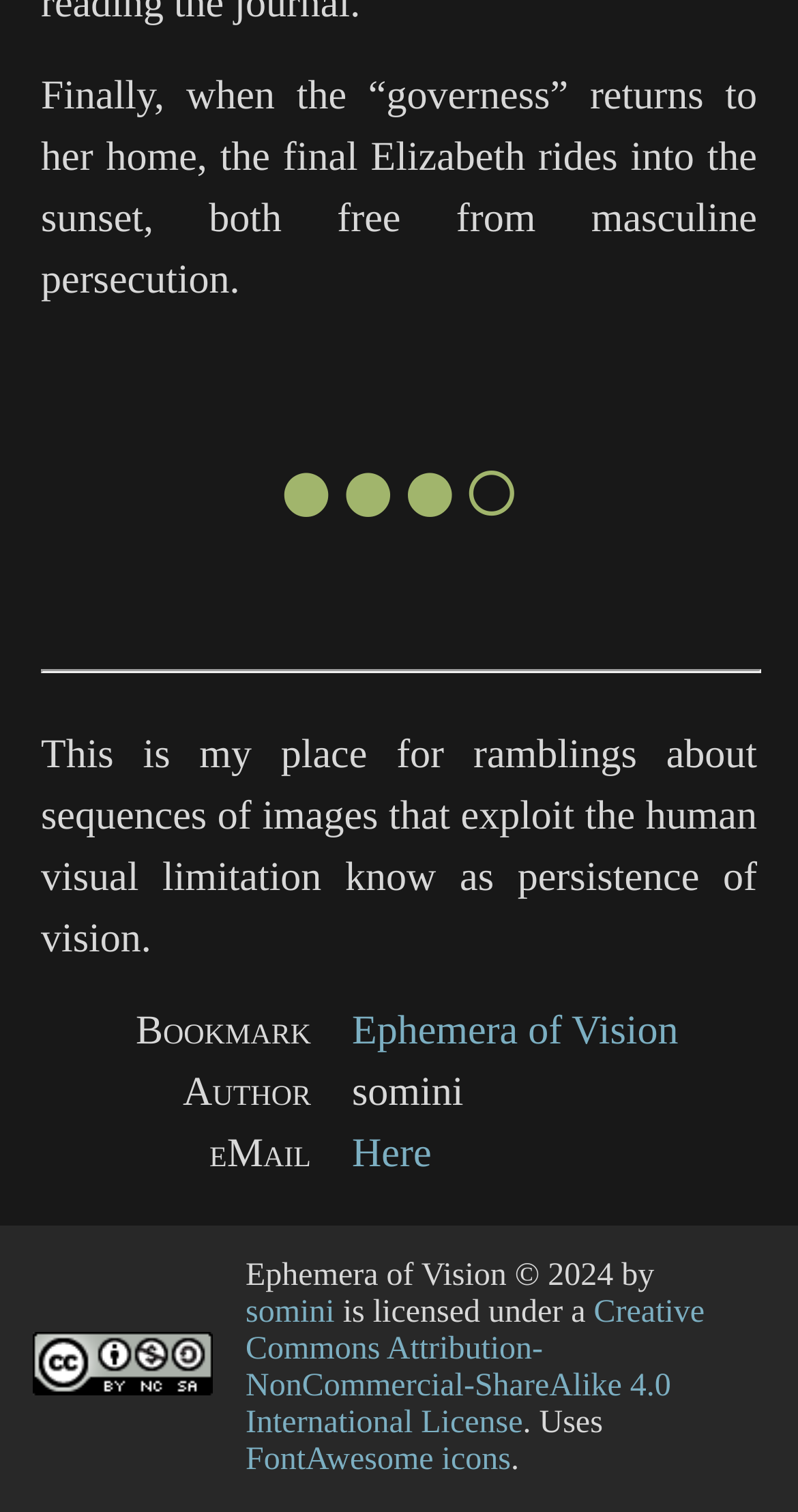What is the author's name?
Provide a concise answer using a single word or phrase based on the image.

somini